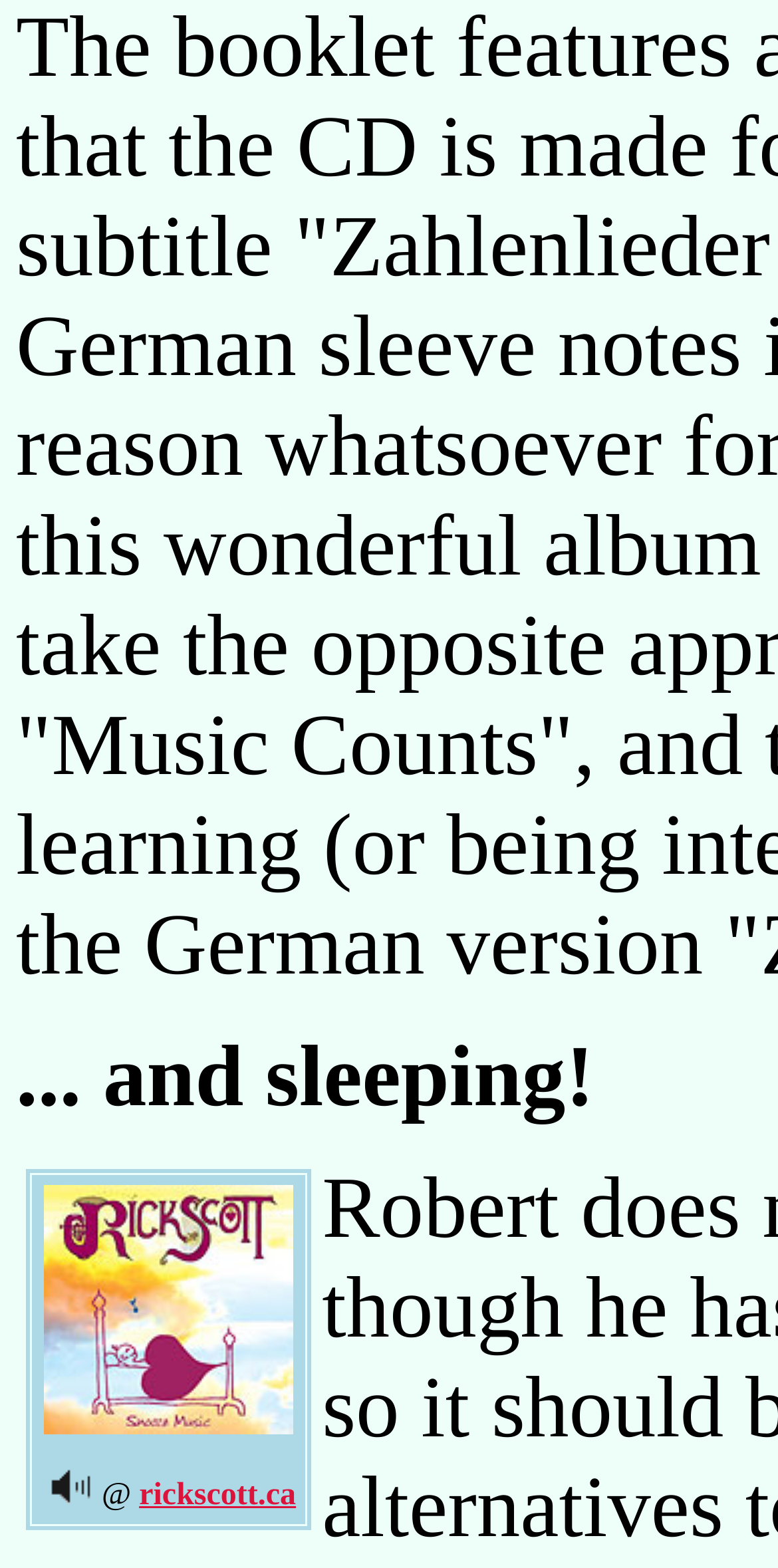How many images are associated with Rick Scott? From the image, respond with a single word or brief phrase.

2